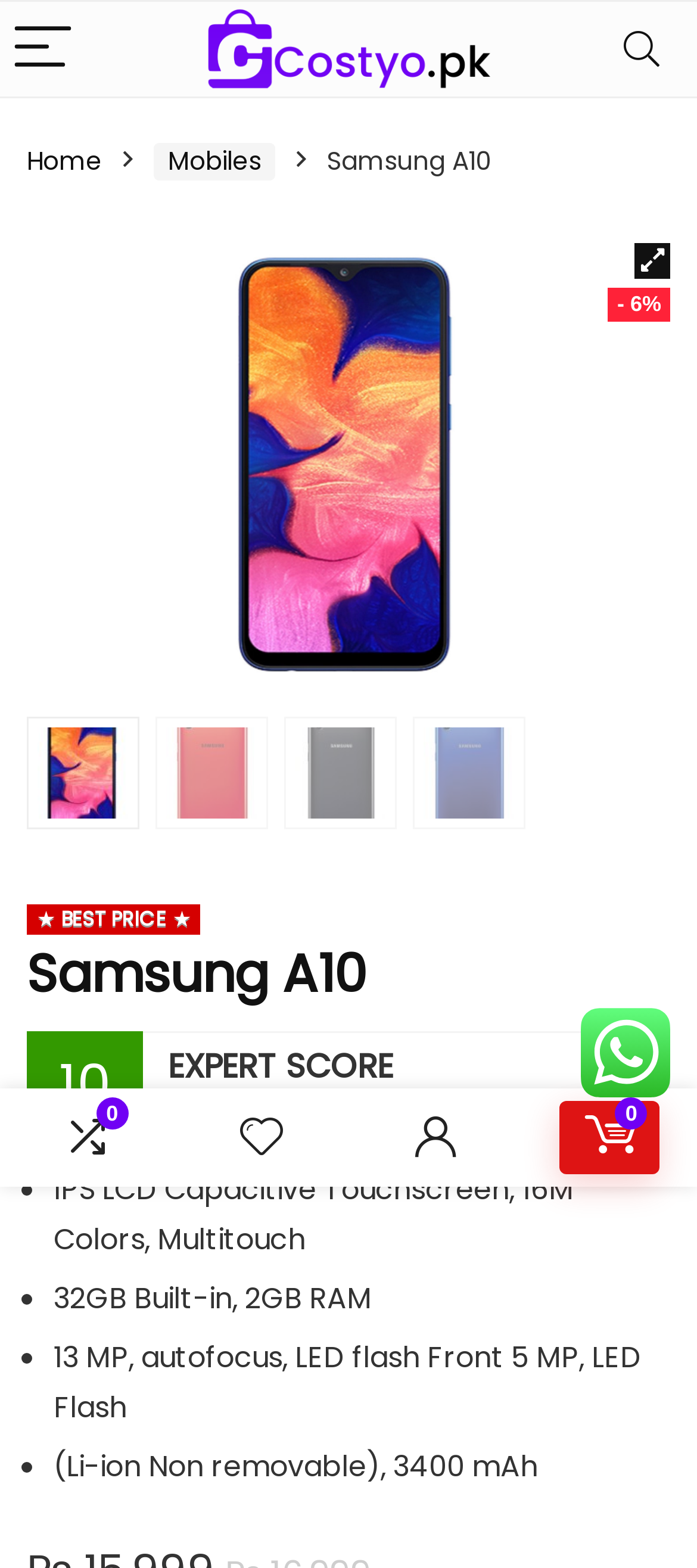What is the discount percentage on Samsung Galaxy A10?
Using the details from the image, give an elaborate explanation to answer the question.

The webpage shows a discount percentage on Samsung Galaxy A10, which is 6%, as indicated by the '- 6%' text on the webpage.